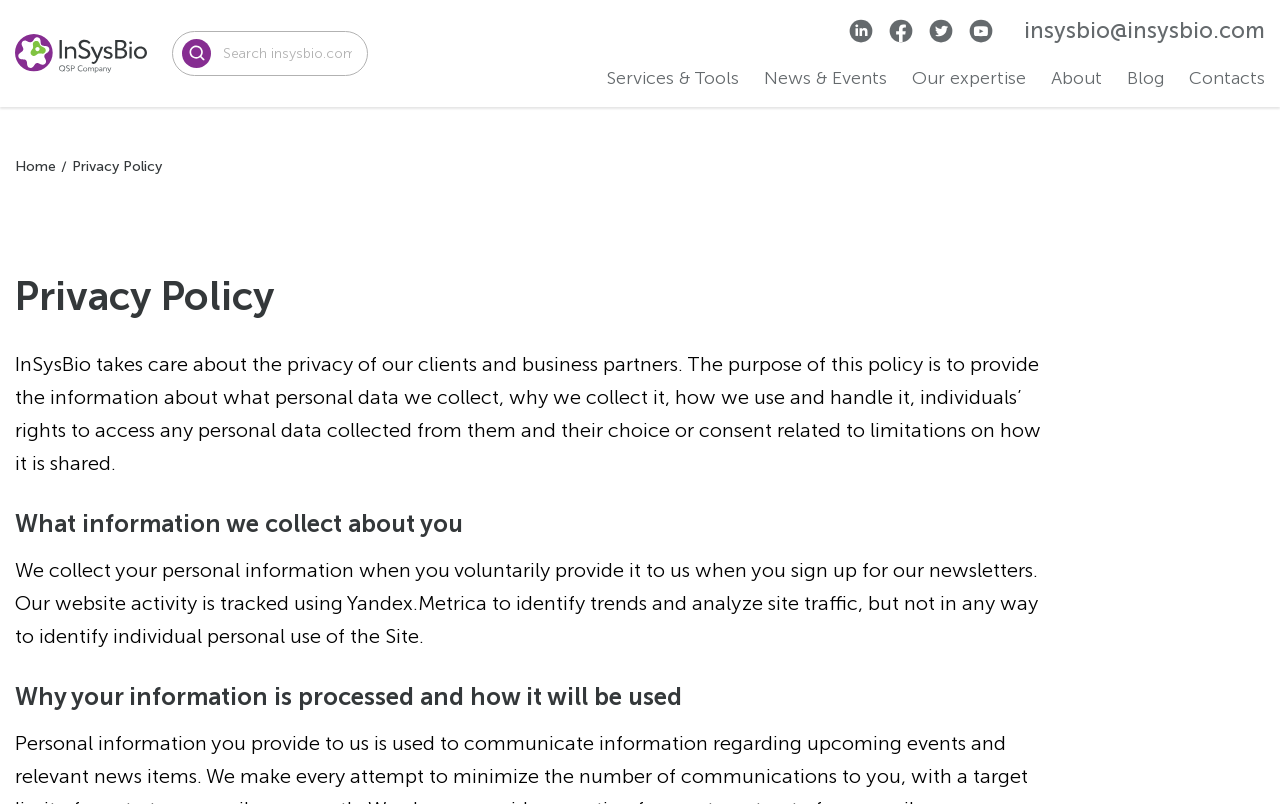Based on the provided description, "name="search" placeholder="Search insysbio.com"", find the bounding box of the corresponding UI element in the screenshot.

[0.134, 0.038, 0.288, 0.094]